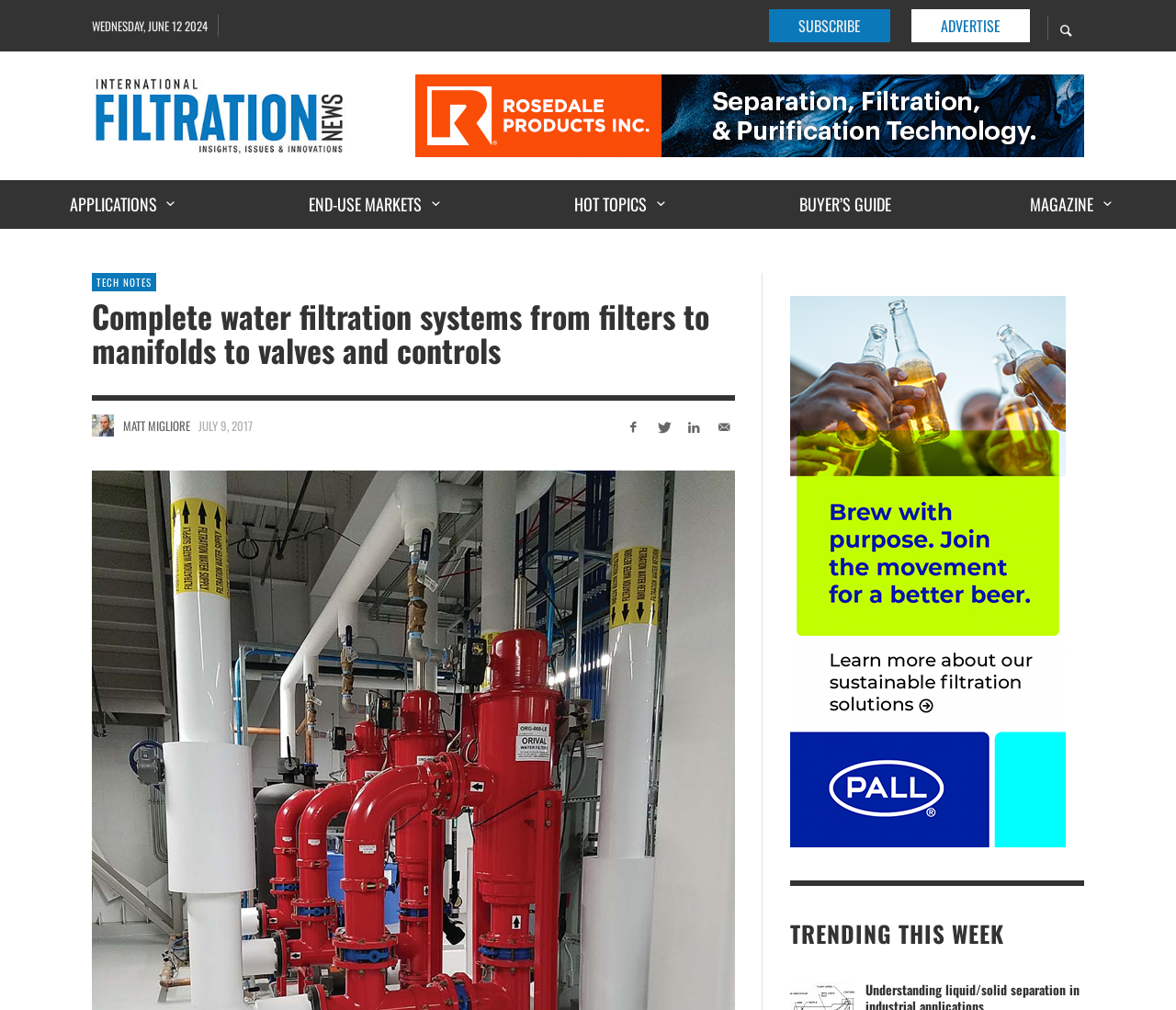Please provide a brief answer to the following inquiry using a single word or phrase:
What is the title of the section shown below the article?

TRENDING THIS WEEK